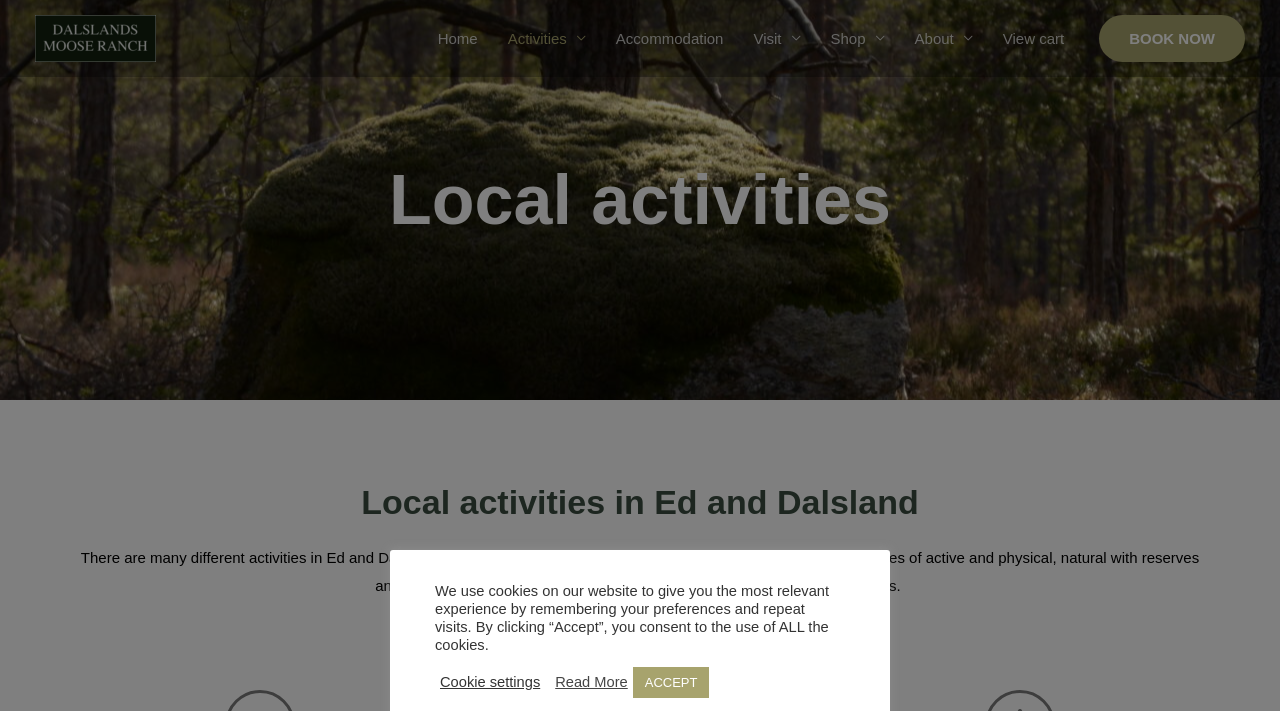Specify the bounding box coordinates of the element's area that should be clicked to execute the given instruction: "Read more about local activities". The coordinates should be four float numbers between 0 and 1, i.e., [left, top, right, bottom].

[0.434, 0.947, 0.49, 0.972]